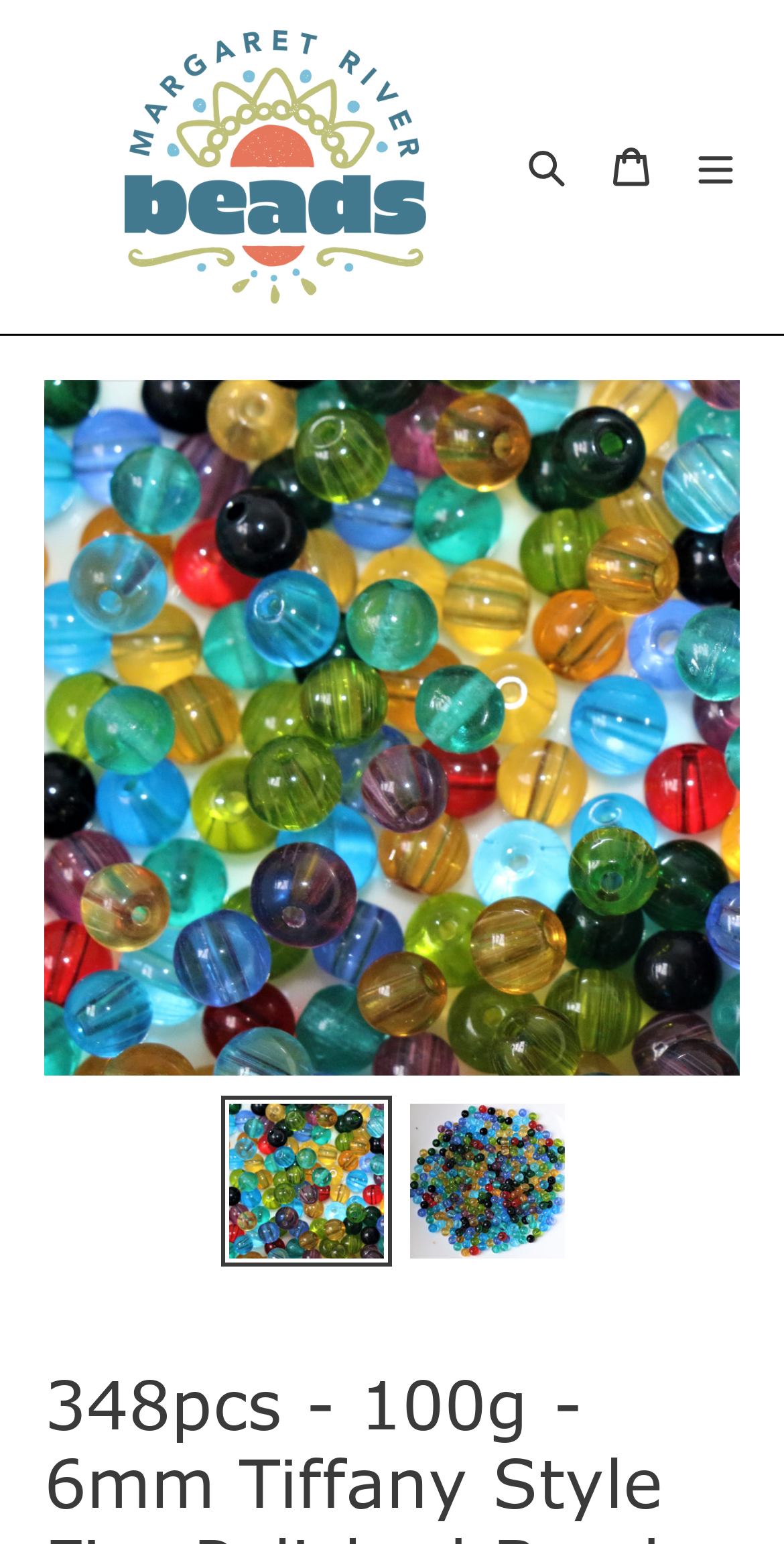Deliver a detailed narrative of the webpage's visual and textual elements.

This webpage appears to be an e-commerce product page for a collection of fire-polished glass beads. At the top left, there is a logo and a link to "Margriverbeads", accompanied by a small image of the logo. To the right of the logo, there are three buttons: "Search", "Cart", and a "Menu" button that expands to a mobile navigation menu.

Below the top navigation bar, there is a large image showcasing the product, which is a collection of multicolored Indian fire-polished Tiffany-style 6mm glass rounds. The image takes up most of the page's width and about half of its height.

Below the main image, there are two links to "Load image into Gallery viewer" with accompanying images. These links are positioned side by side, with the first one on the left and the second one on the right. The images are smaller than the main product image and appear to be additional views of the product.

The webpage's title, "348pcs - 100g - 6mm Tiffany Style Fire Polished Bead Collection", is likely displayed at the top of the page, although it is not explicitly mentioned in the accessibility tree. The meta description provides a brief summary of the product, describing it as a "beautiful collection of approximately 348 multicoloured Indian fire polished Tiffany-Style 6mm glass rounds" with an "exciting colour mix representing numerous tones".